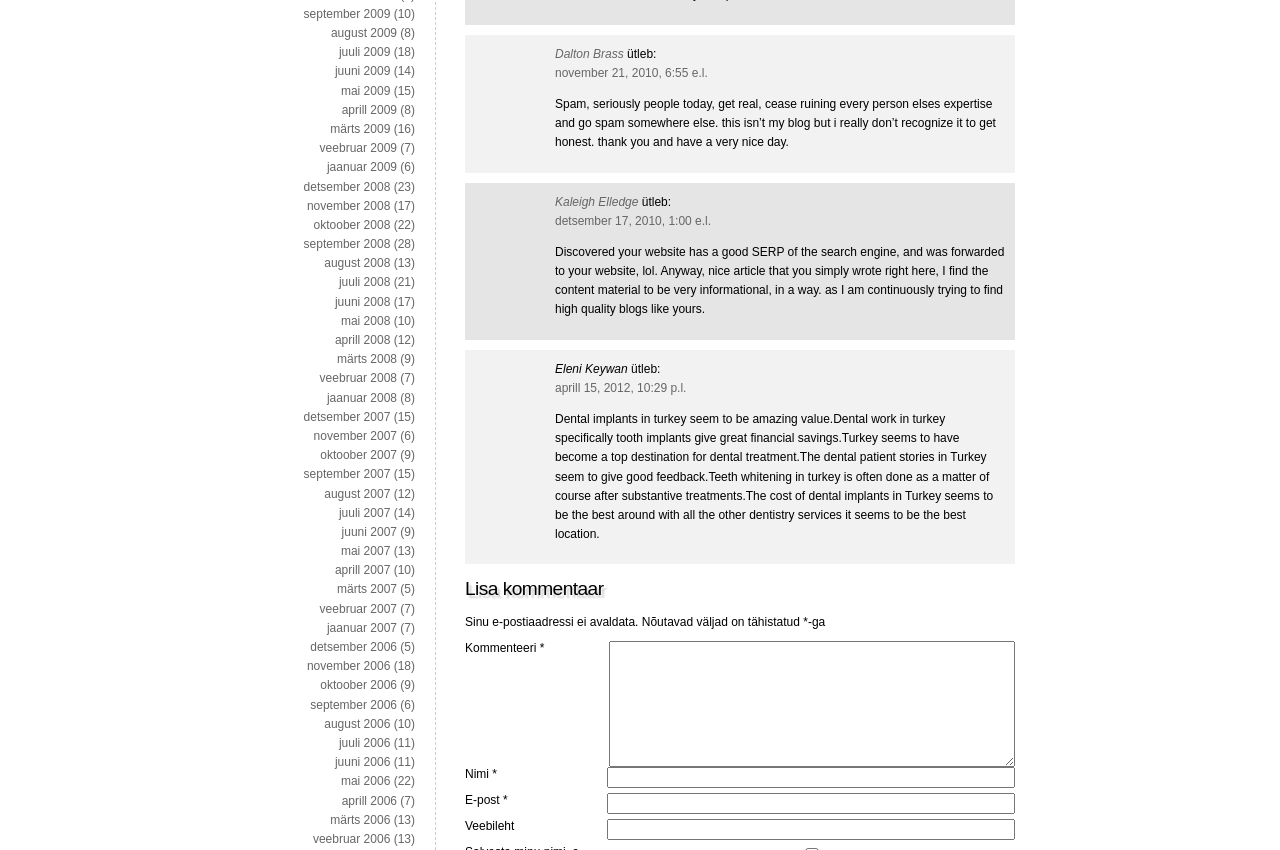Determine the bounding box coordinates for the HTML element mentioned in the following description: "parent_node: Veebileht name="url"". The coordinates should be a list of four floats ranging from 0 to 1, represented as [left, top, right, bottom].

[0.474, 0.964, 0.793, 0.989]